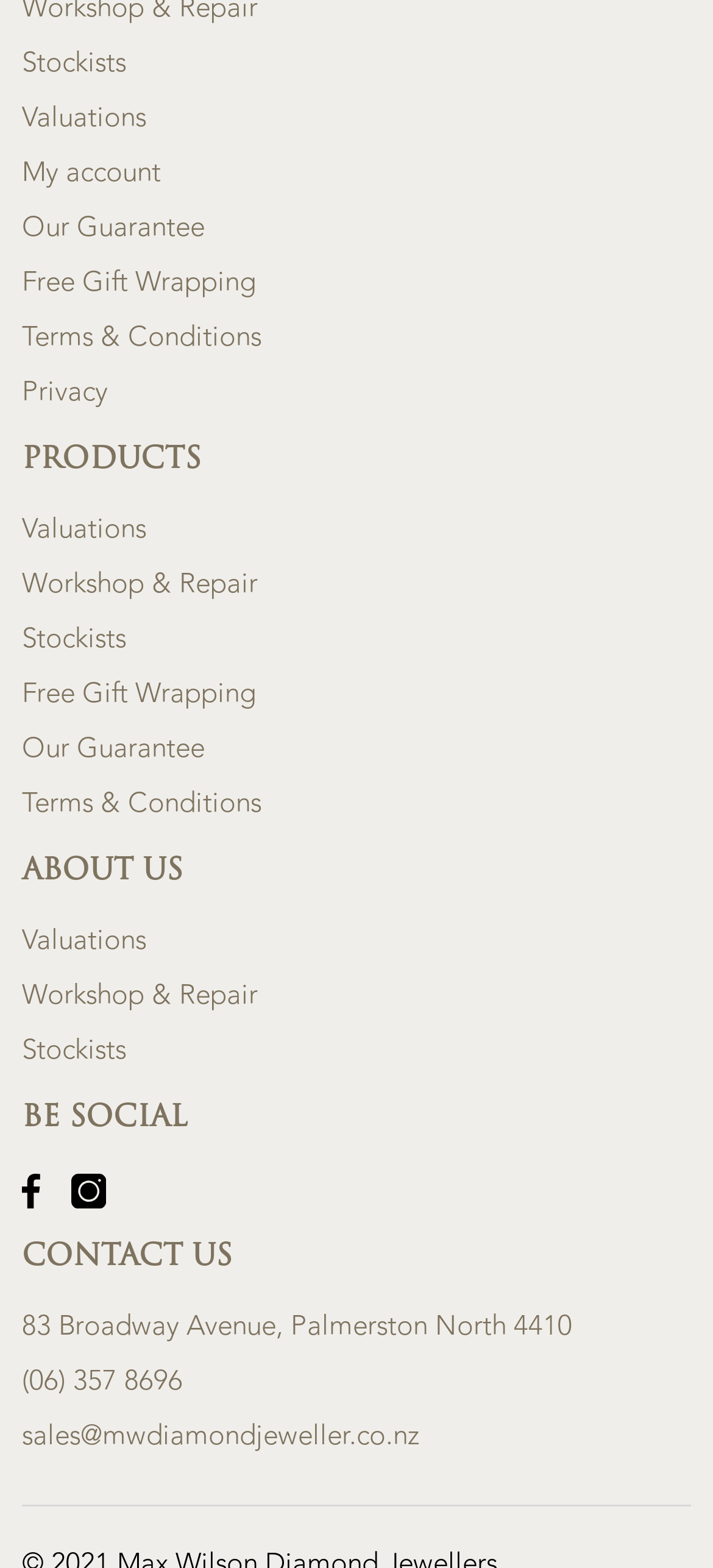Determine the coordinates of the bounding box that should be clicked to complete the instruction: "Click on Stockists". The coordinates should be represented by four float numbers between 0 and 1: [left, top, right, bottom].

[0.031, 0.027, 0.177, 0.054]